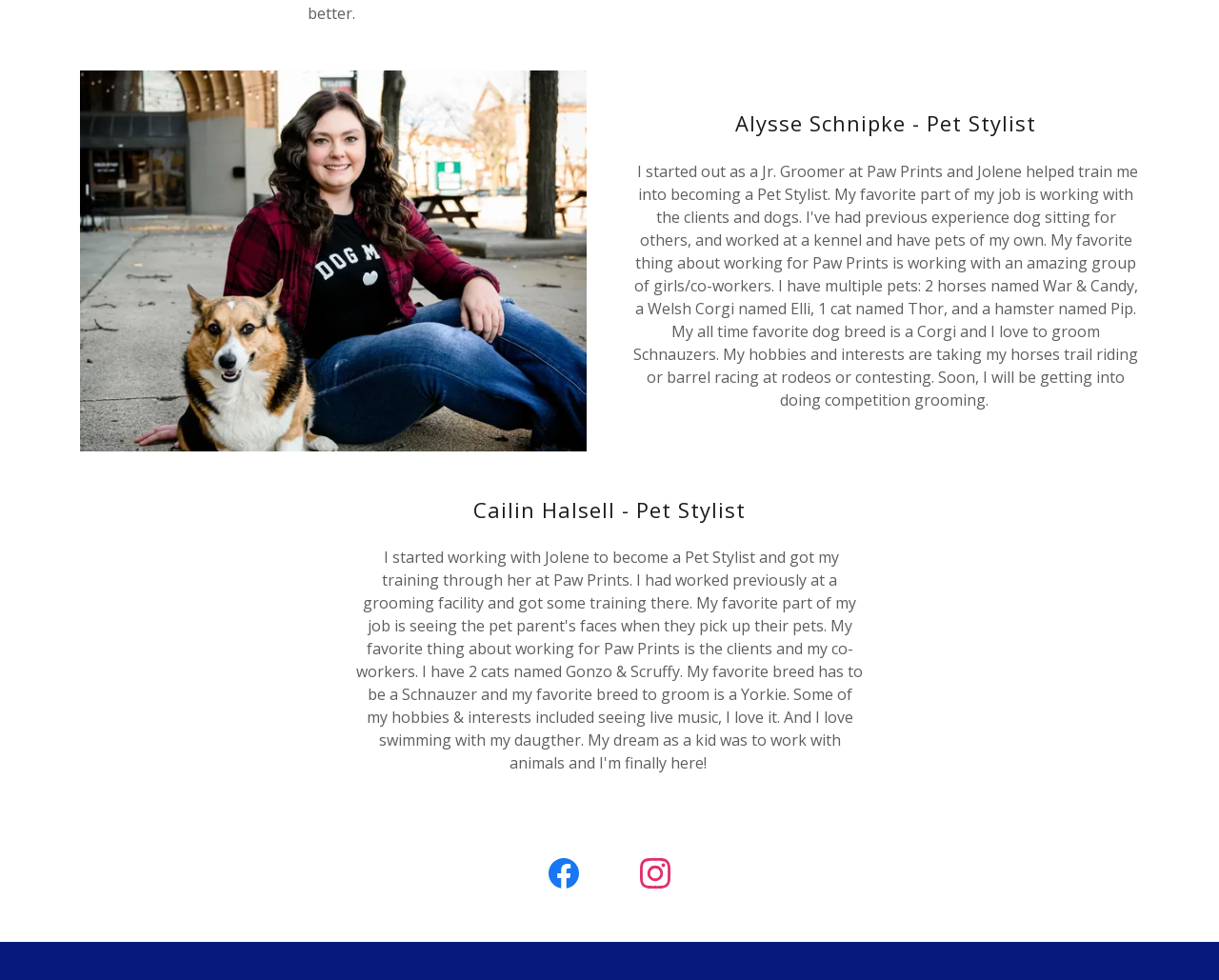Based on the element description: "aria-label="Facebook Social Link"", identify the bounding box coordinates for this UI element. The coordinates must be four float numbers between 0 and 1, listed as [left, top, right, bottom].

[0.425, 0.868, 0.5, 0.923]